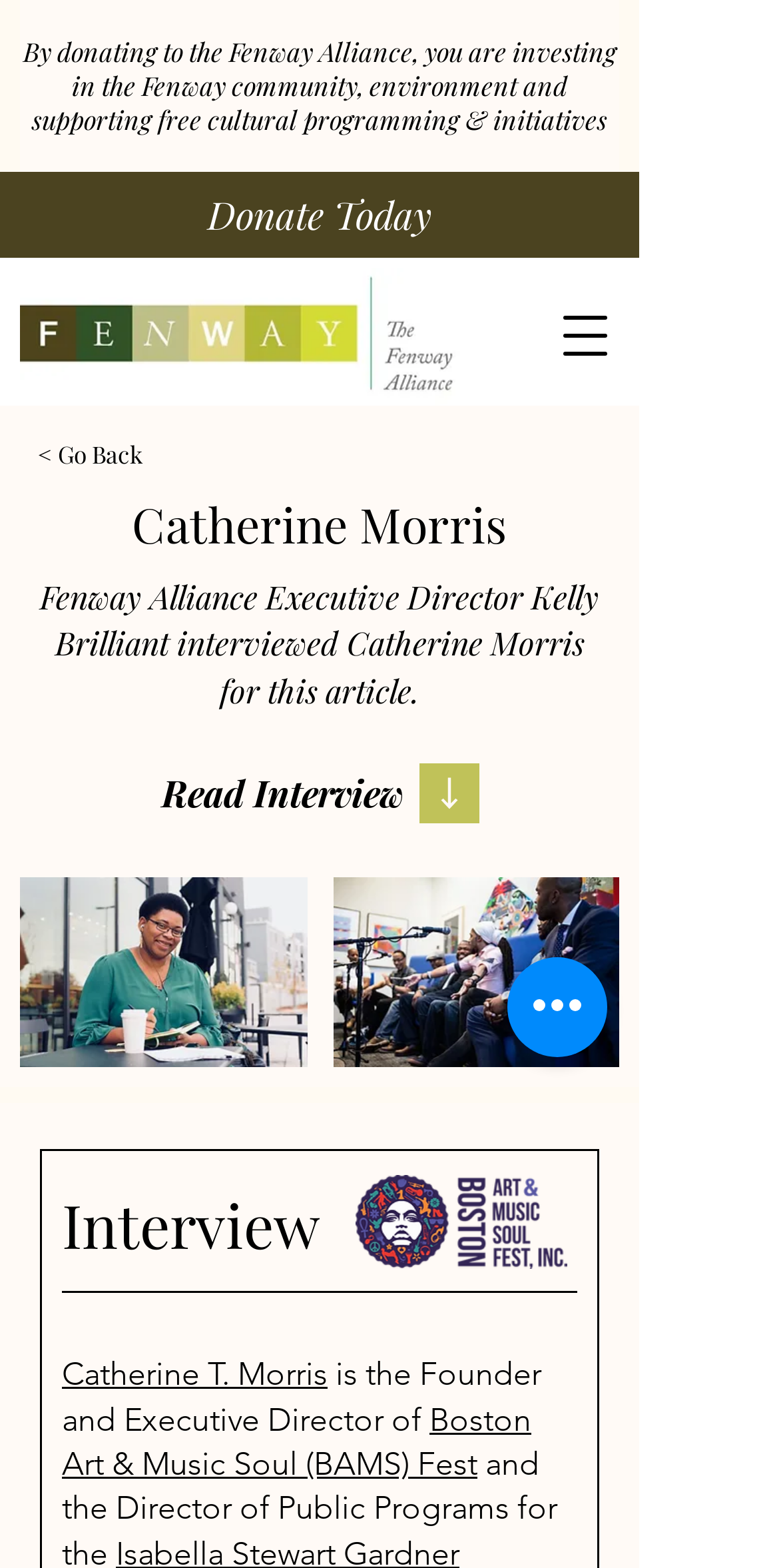Please look at the image and answer the question with a detailed explanation: What is the organization that Kelly Brilliant is the Executive Director of?

I found the answer by looking at the link element with the text 'The Fenway Alliance' and the image element with the same text, which suggests that Kelly Brilliant is the Executive Director of this organization.